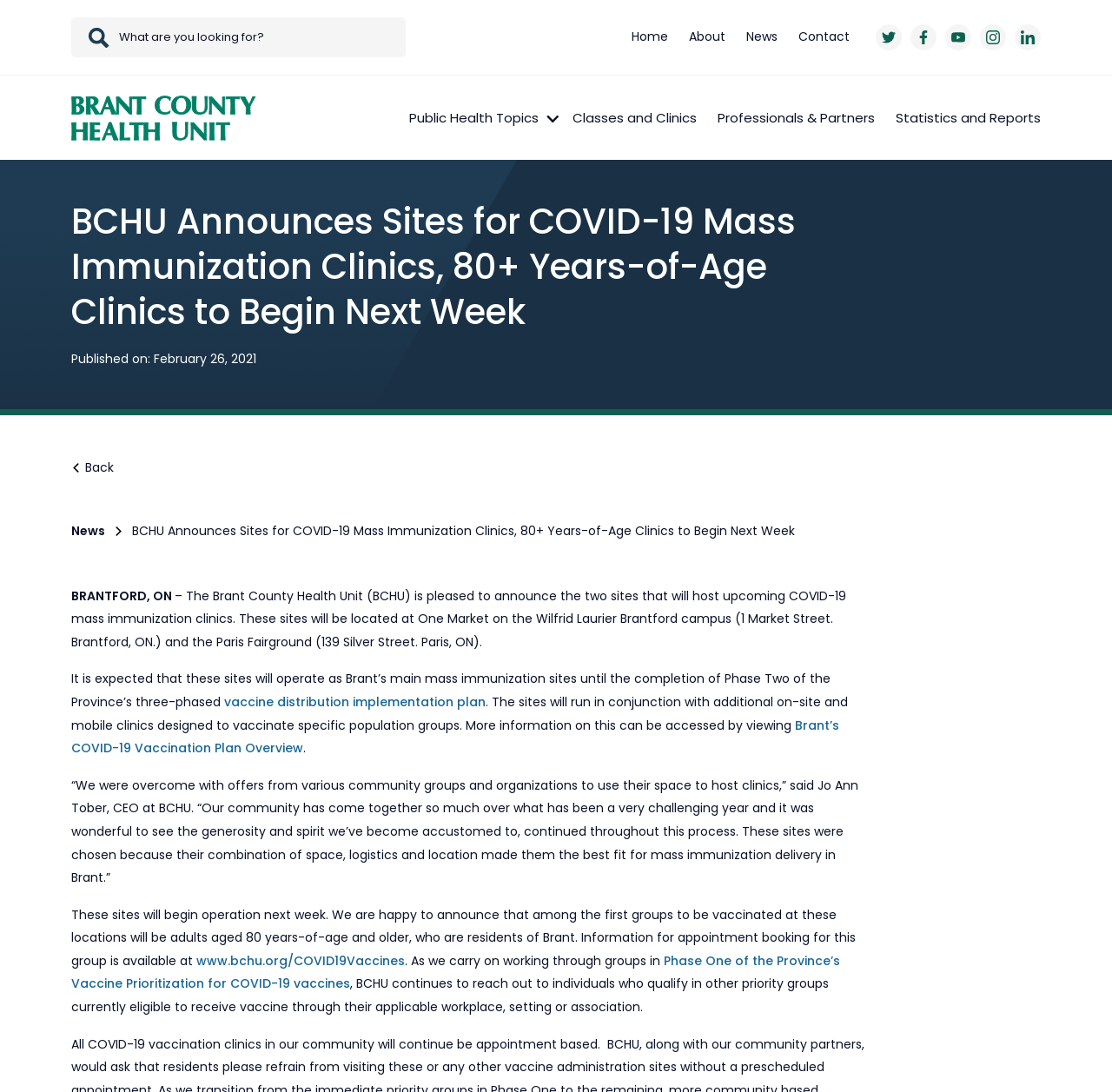Determine the bounding box coordinates of the clickable region to follow the instruction: "Go to Home page".

[0.56, 0.026, 0.609, 0.042]